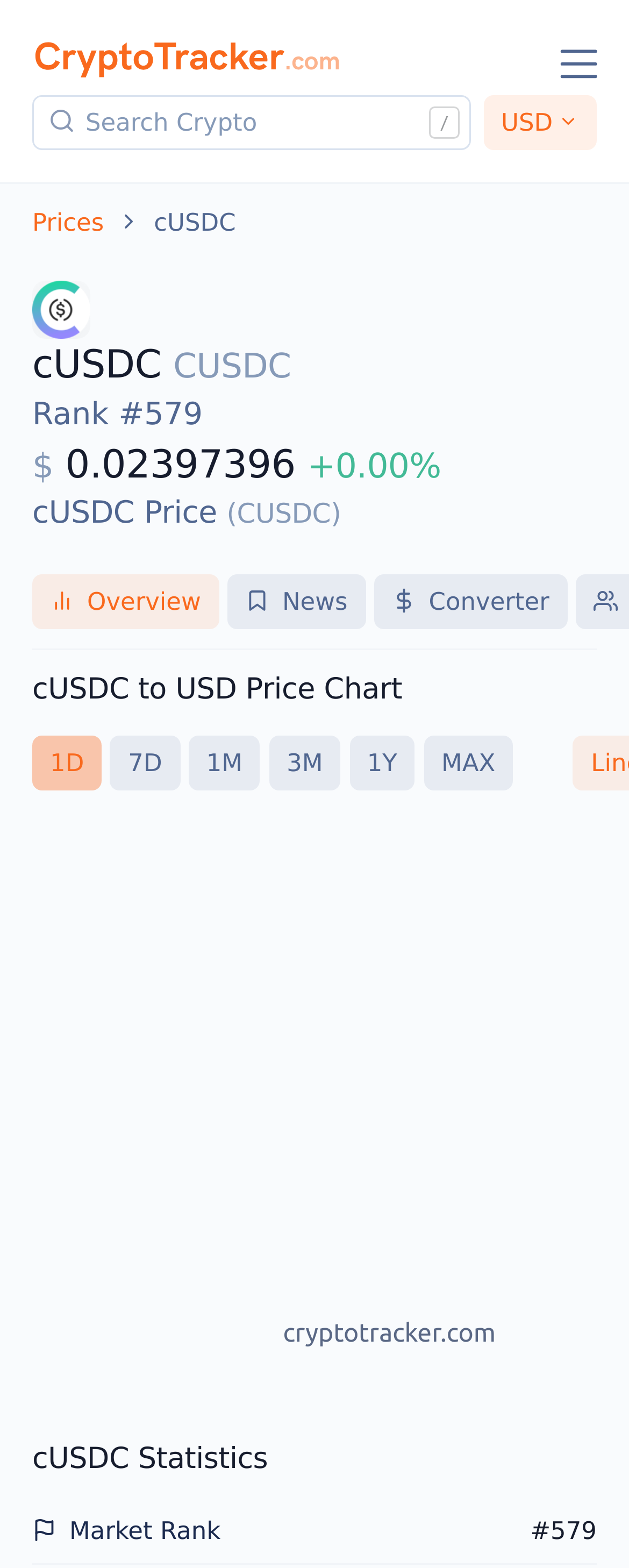Determine the bounding box coordinates for the clickable element required to fulfill the instruction: "Search for a crypto". Provide the coordinates as four float numbers between 0 and 1, i.e., [left, top, right, bottom].

[0.051, 0.06, 0.748, 0.095]